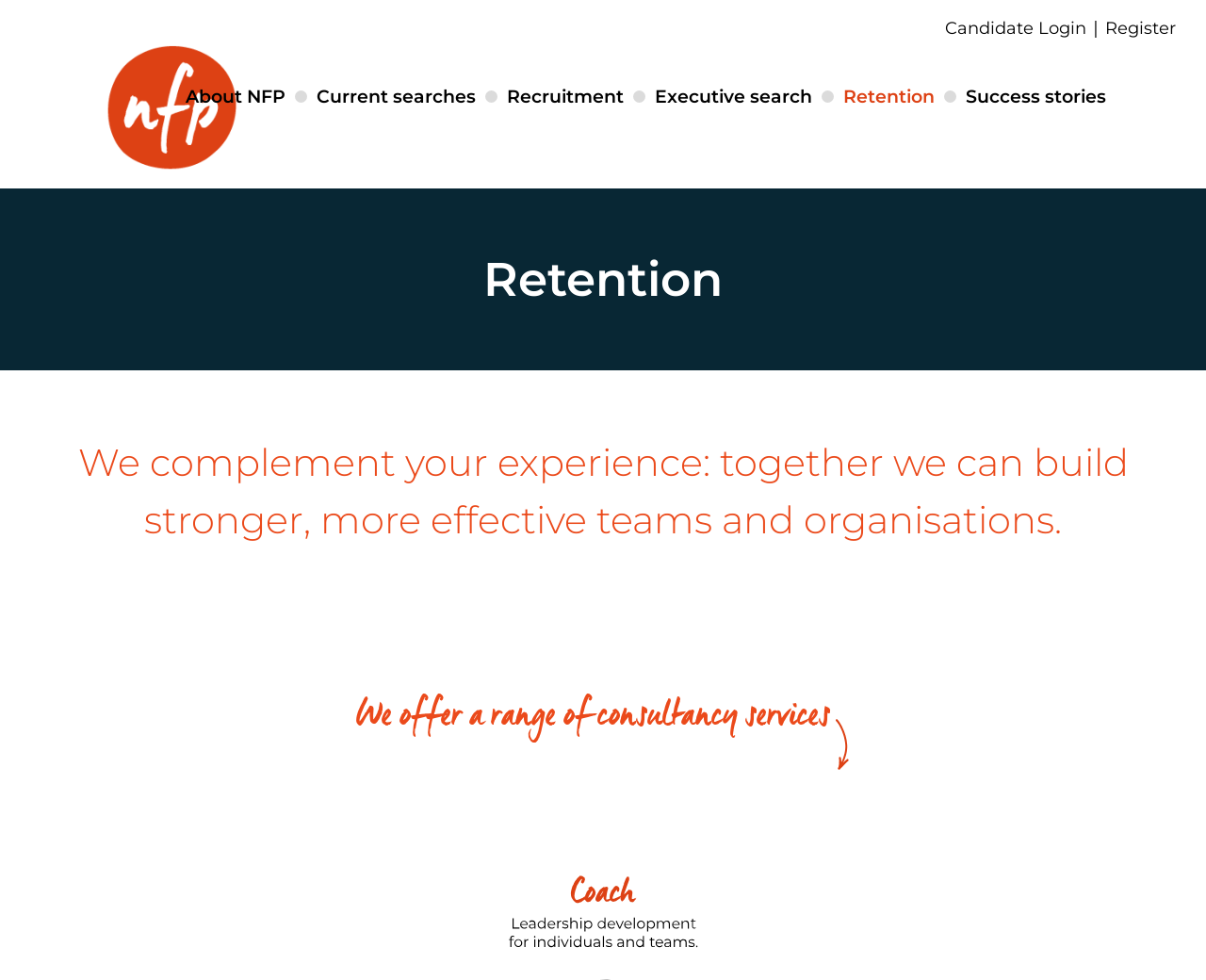Based on the visual content of the image, answer the question thoroughly: What is the name of the consulting company?

The name of the consulting company can be found in the heading element 'NFP Consulting' which is a child of the root element and has a bounding box coordinate of [0.087, 0.046, 0.197, 0.174]. This element also contains an image with the same name, indicating that it is the logo of the company.